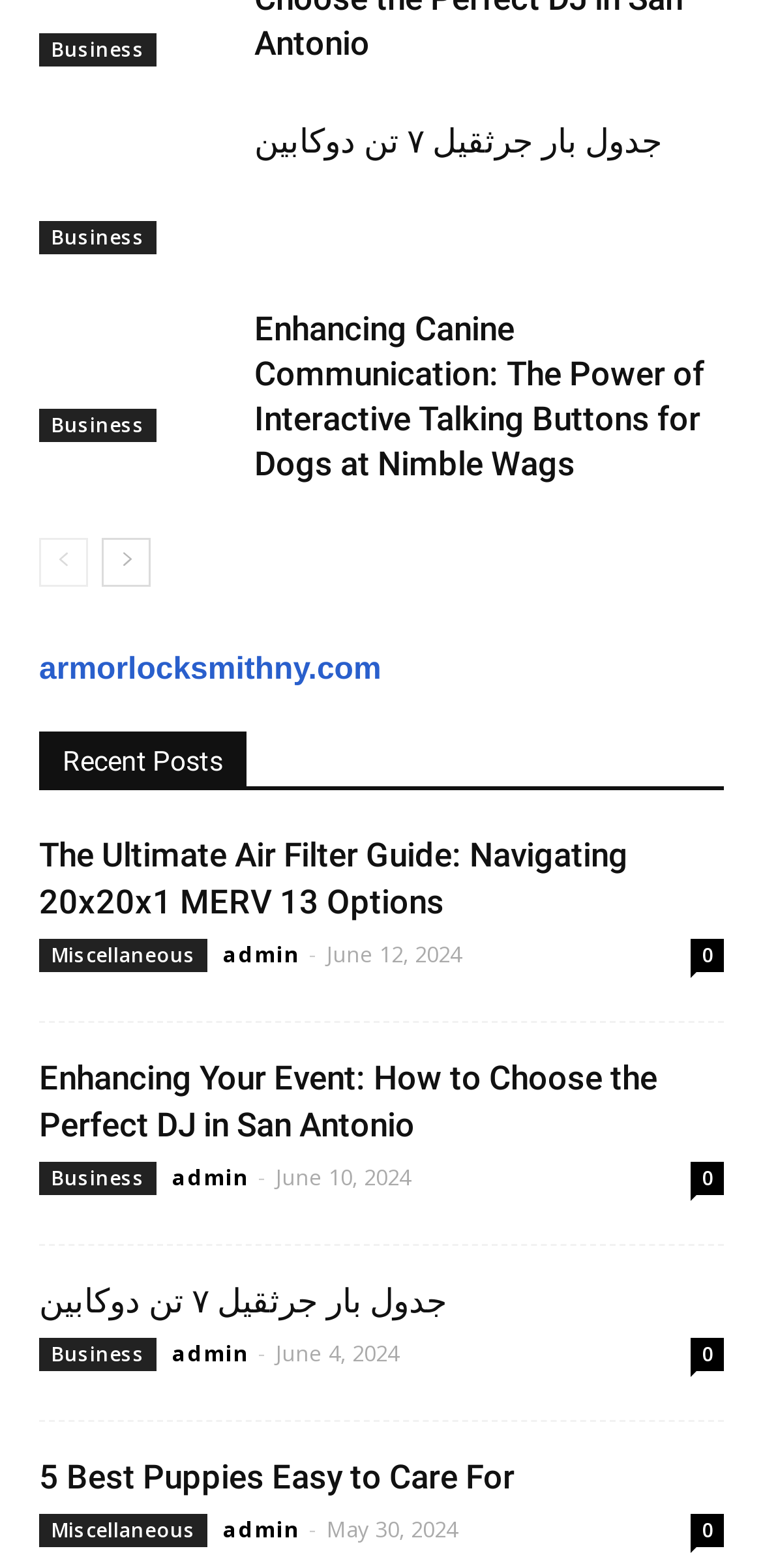Pinpoint the bounding box coordinates of the element to be clicked to execute the instruction: "View the 'جدول بار جرثقیل ۷ تن دوکابین' article".

[0.333, 0.076, 0.949, 0.105]